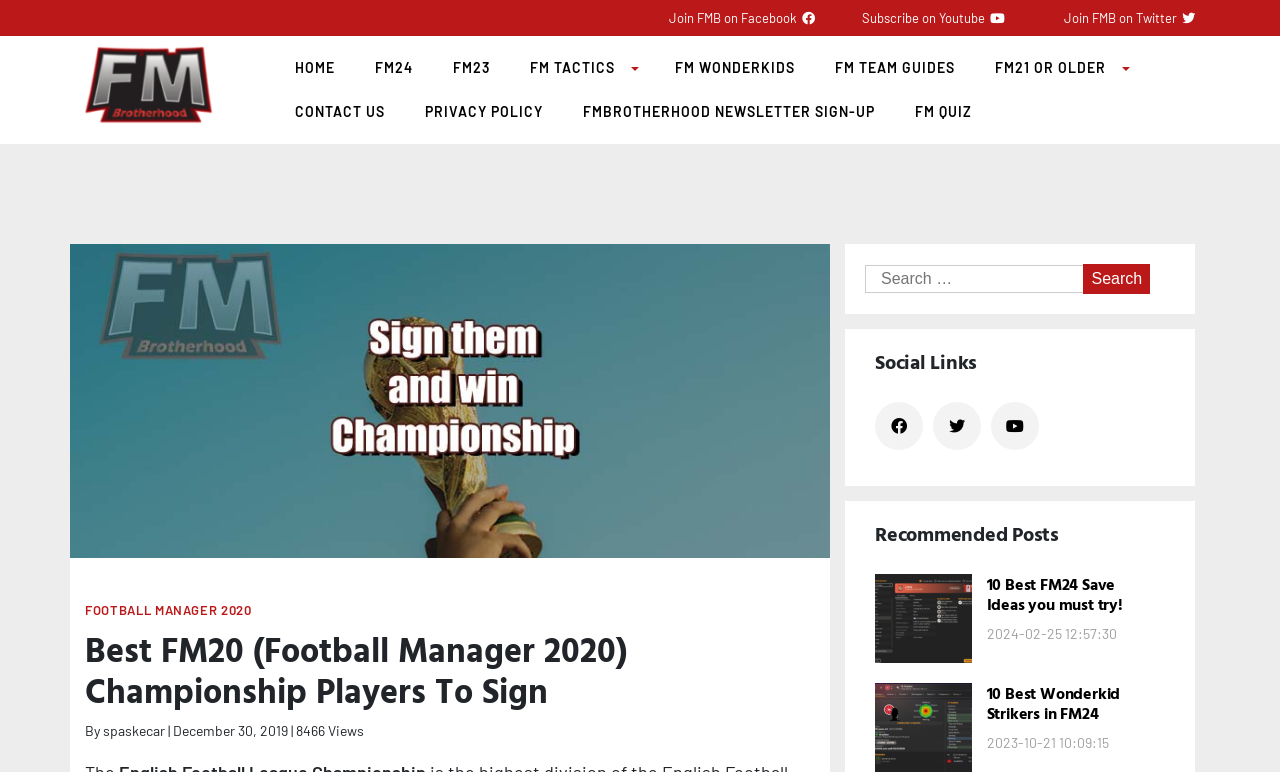Locate the bounding box coordinates of the UI element described by: "FM21 or older". Provide the coordinates as four float numbers between 0 and 1, formatted as [left, top, right, bottom].

[0.762, 0.06, 0.895, 0.117]